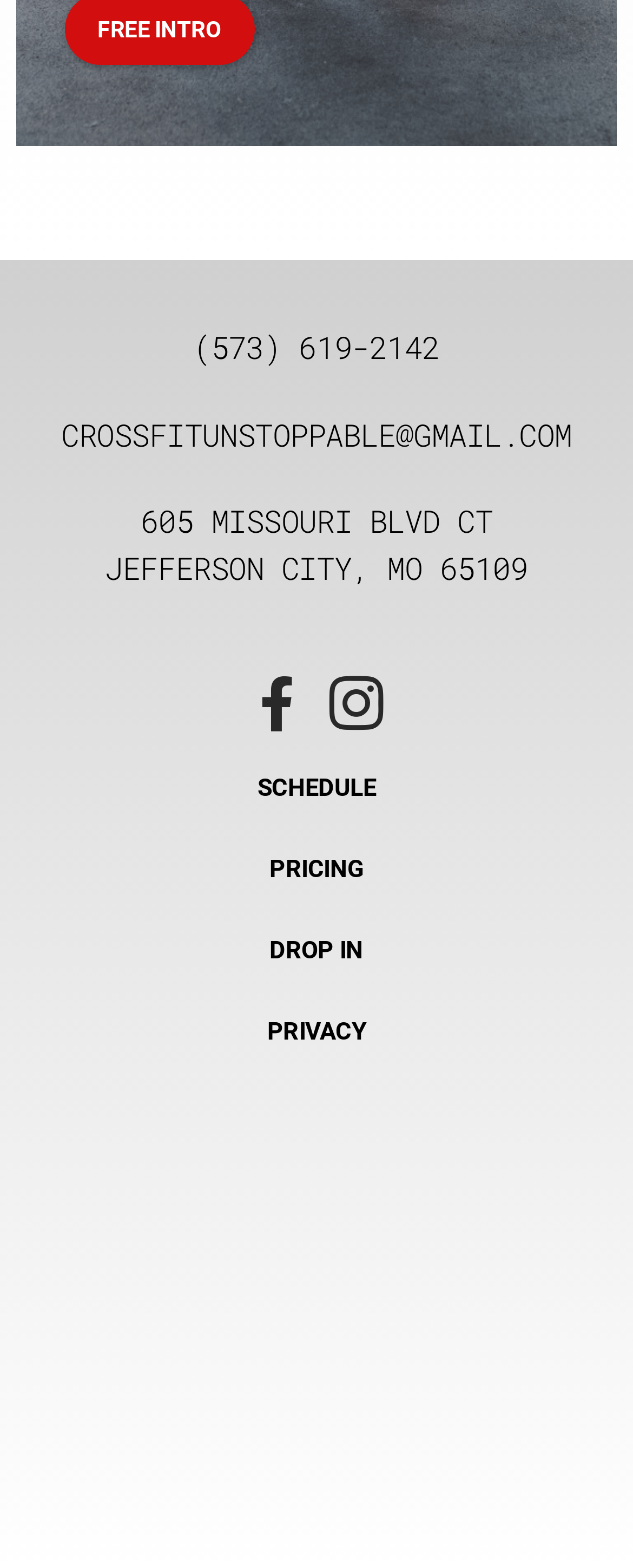Locate the bounding box coordinates of the clickable element to fulfill the following instruction: "Send an email". Provide the coordinates as four float numbers between 0 and 1 in the format [left, top, right, bottom].

[0.026, 0.263, 0.974, 0.292]